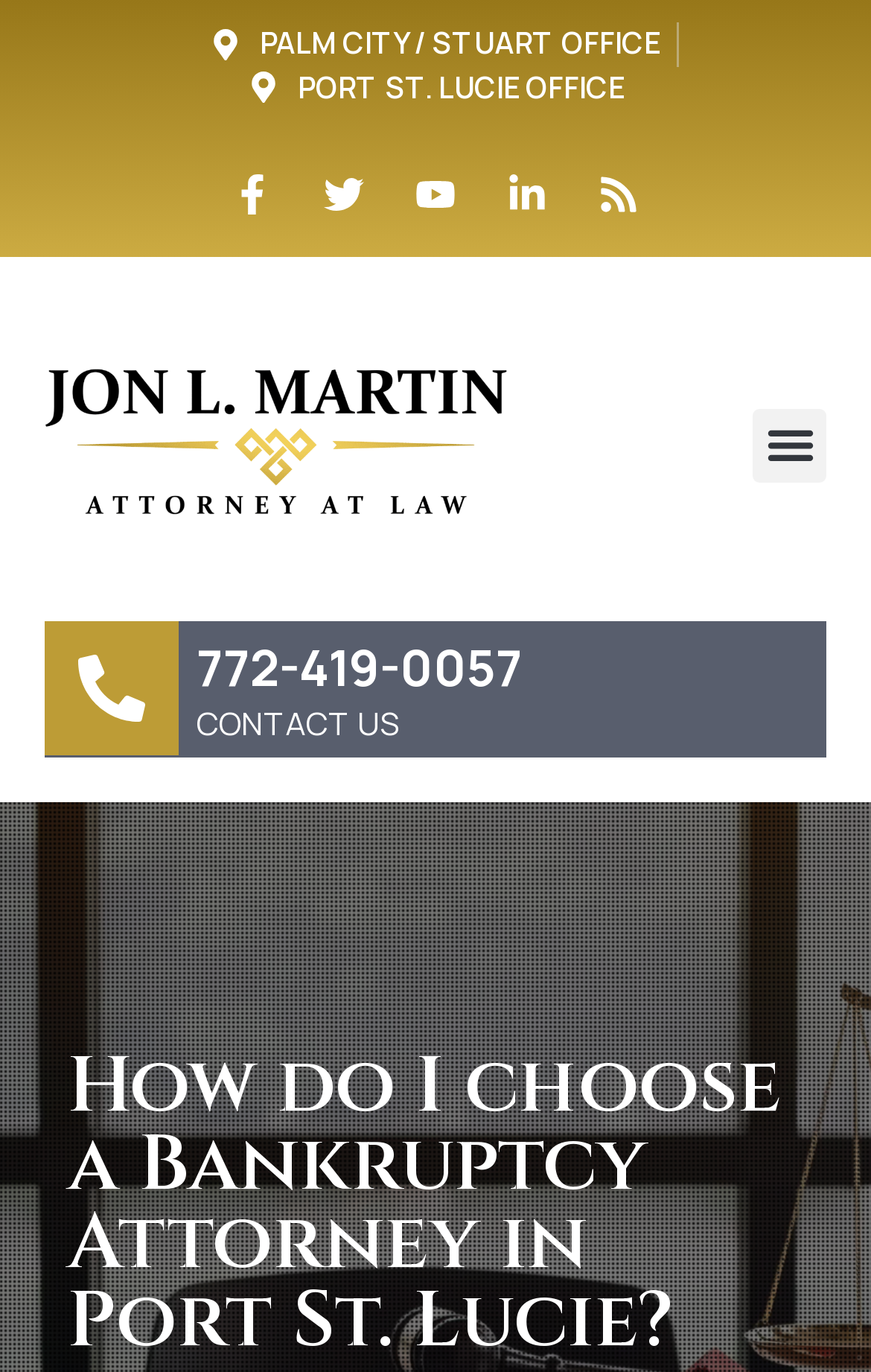Please reply with a single word or brief phrase to the question: 
How many social media links are there?

5